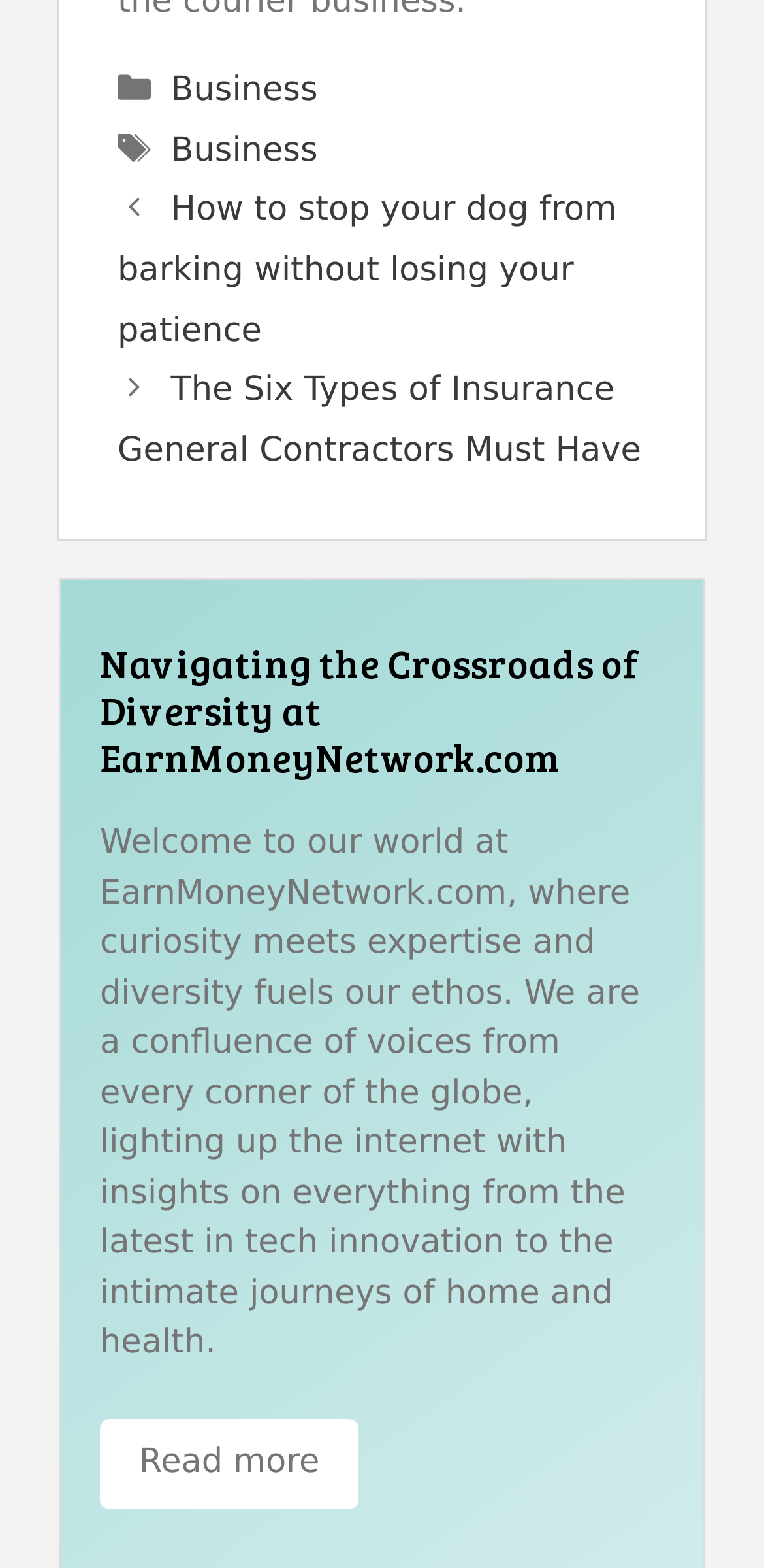What is the purpose of the 'Read more' link?
Can you give a detailed and elaborate answer to the question?

The 'Read more' link is located at the end of the introductory text, suggesting that it leads to more information about the website and its purpose.